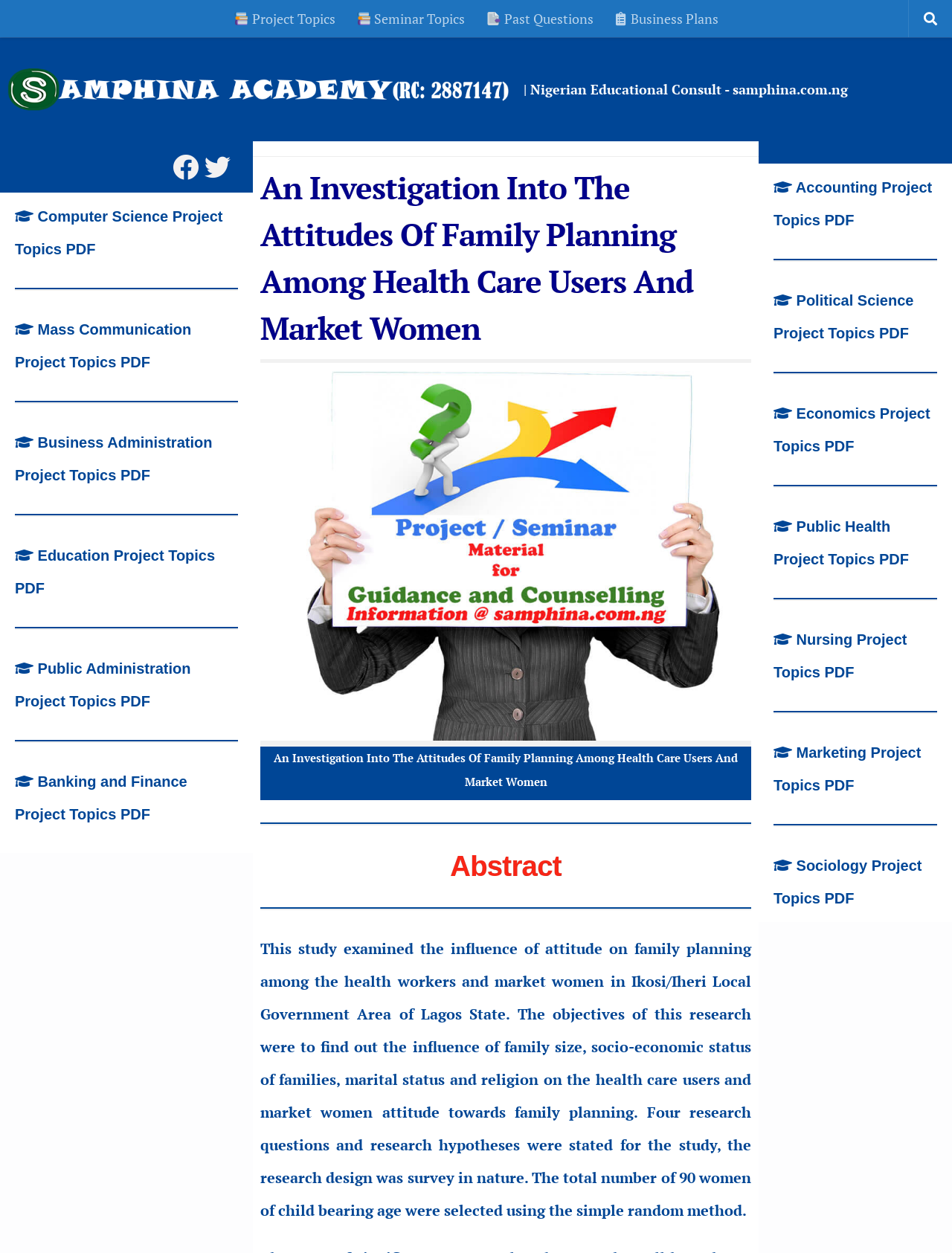Can you determine the main header of this webpage?

An Investigation Into The Attitudes Of Family Planning Among Health Care Users And Market Women